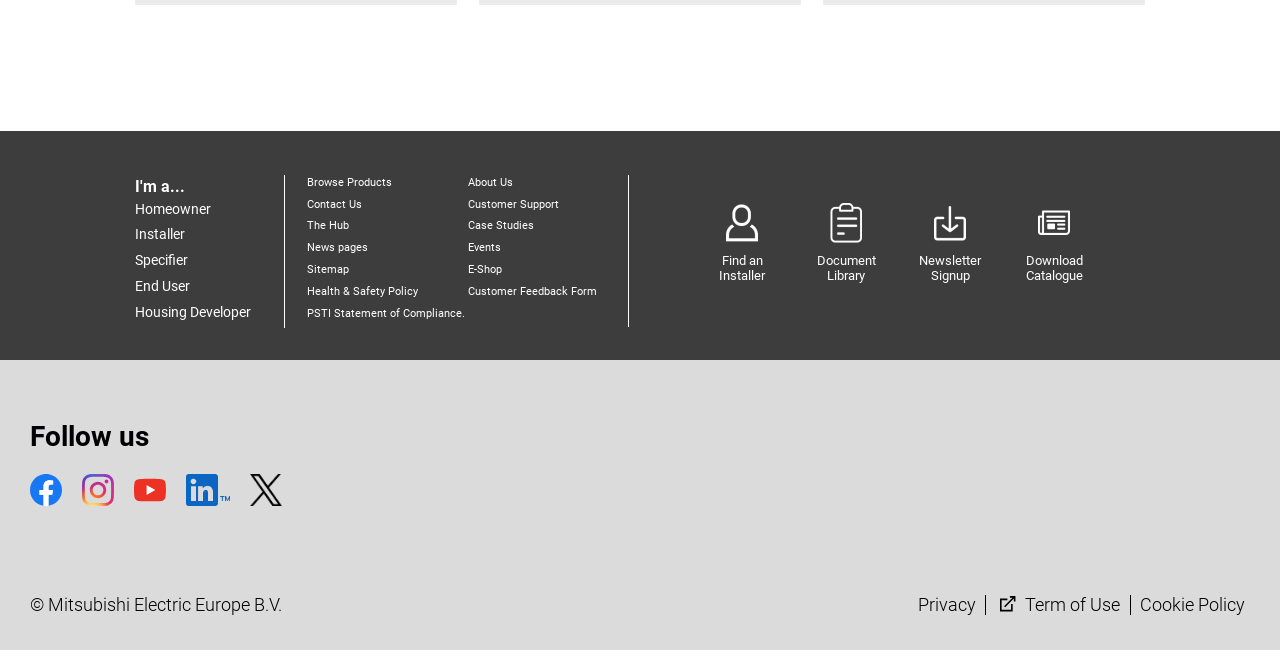Please find the bounding box coordinates of the element that you should click to achieve the following instruction: "Find an installer". The coordinates should be presented as four float numbers between 0 and 1: [left, top, right, bottom].

[0.548, 0.303, 0.611, 0.45]